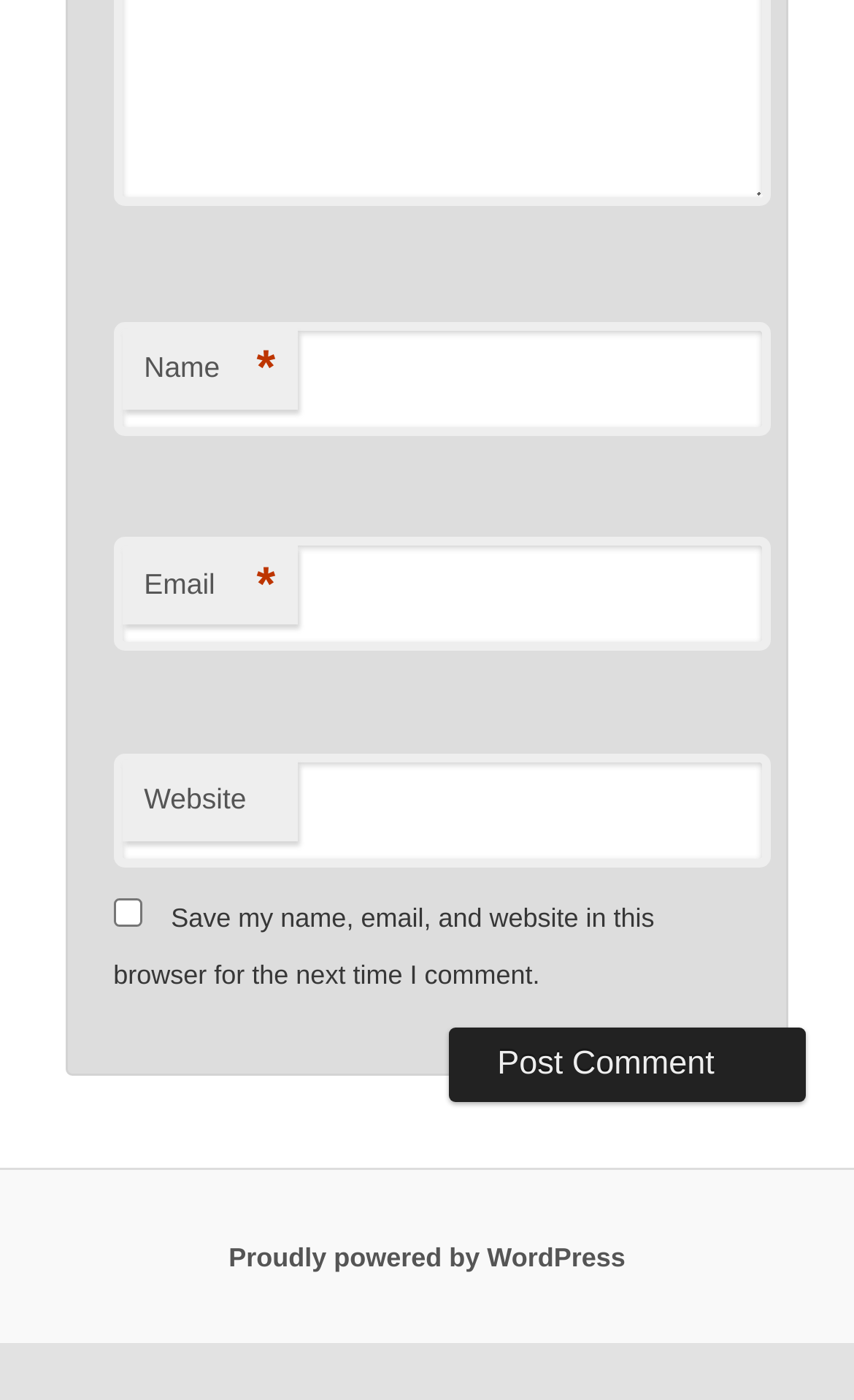Please provide a brief answer to the question using only one word or phrase: 
What is the link 'Proudly powered by WordPress'?

A powered by link